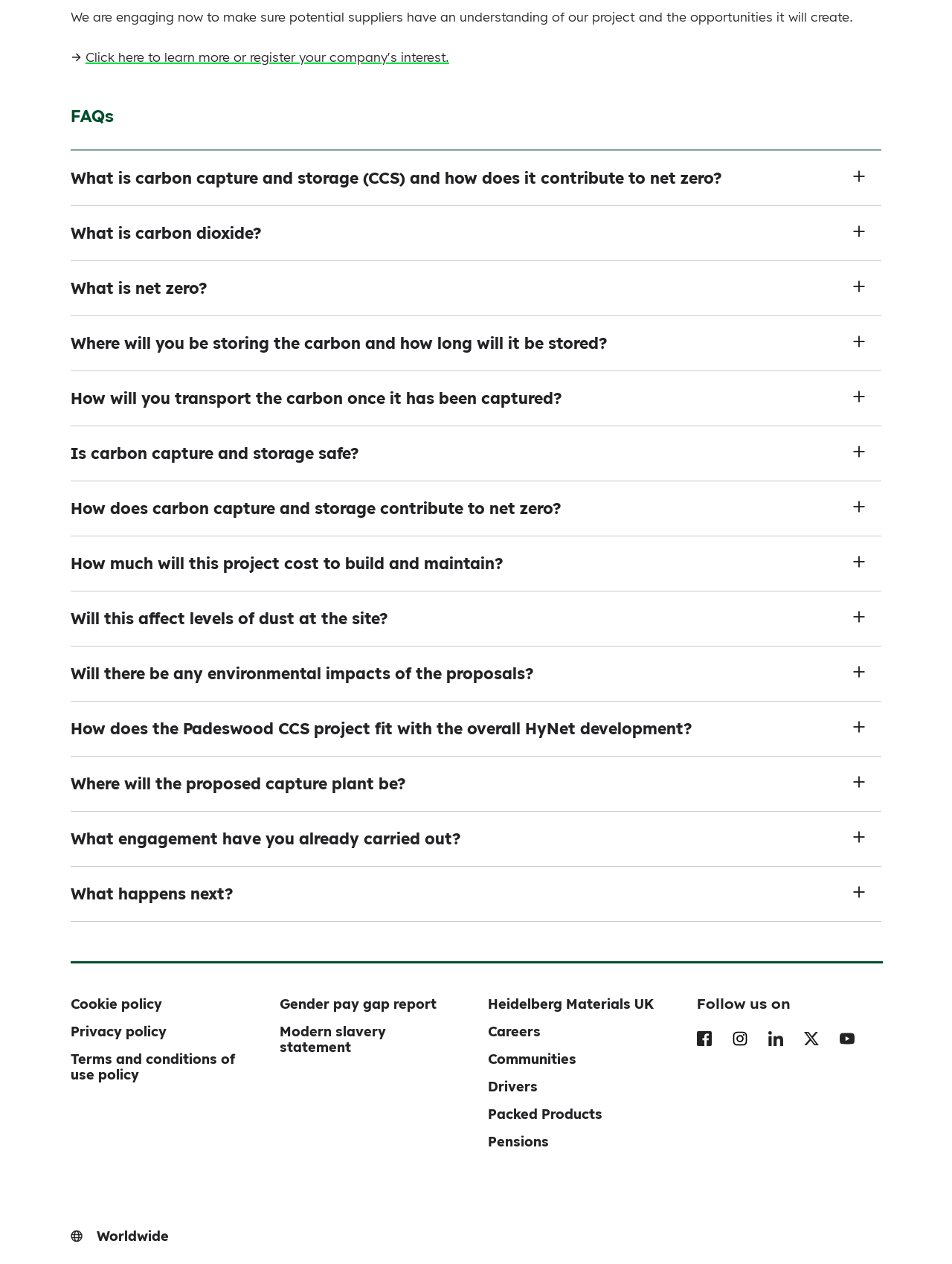Give a one-word or short-phrase answer to the following question: 
How many FAQs are listed on the webpage?

15